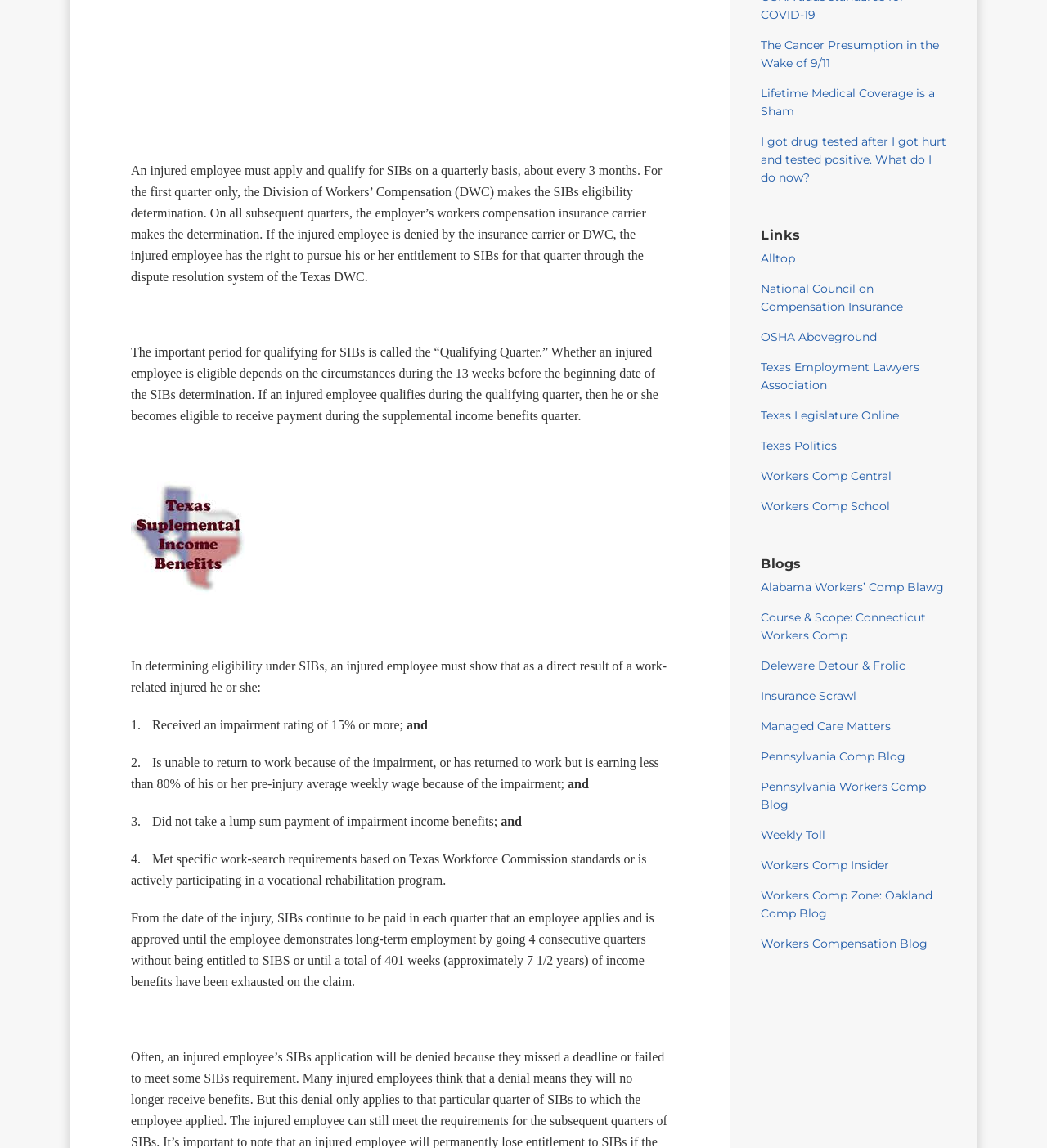Determine the bounding box for the described UI element: "Alabama Workers’ Comp Blawg".

[0.727, 0.505, 0.902, 0.518]